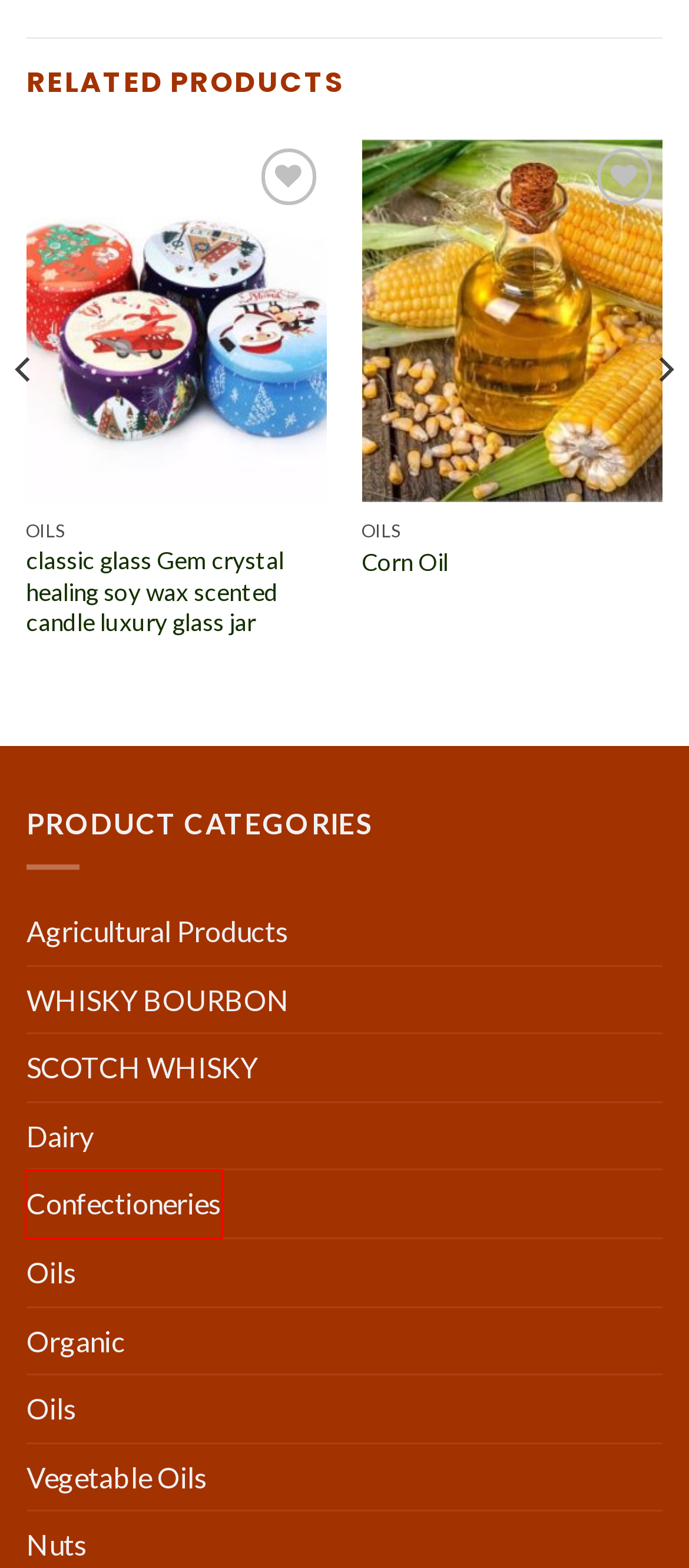Review the webpage screenshot and focus on the UI element within the red bounding box. Select the best-matching webpage description for the new webpage that follows after clicking the highlighted element. Here are the candidates:
A. Agricultural Products – hktradinggmbh
B. classic glass Gem crystal healing soy wax scented candle luxury glass jar – hktradinggmbh
C. Dairy – hktradinggmbh
D. SCOTCH WHISKY – hktradinggmbh
E. Vegetable Oils – hktradinggmbh
F. Organic – hktradinggmbh
G. Confectioneries – hktradinggmbh
H. Corn Oil – hktradinggmbh

G